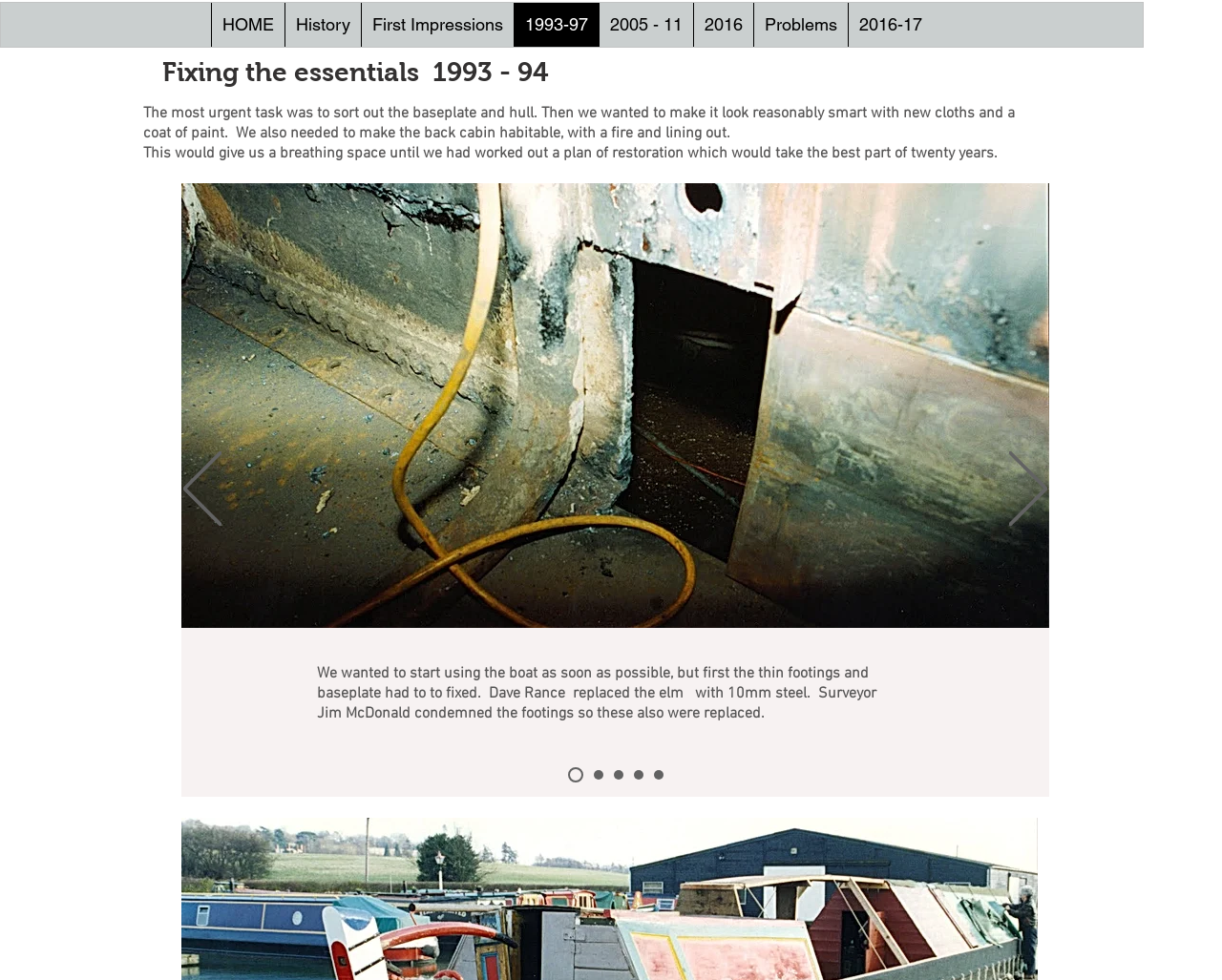What is the purpose of the slideshow?
Based on the screenshot, provide your answer in one word or phrase.

To show boat restoration